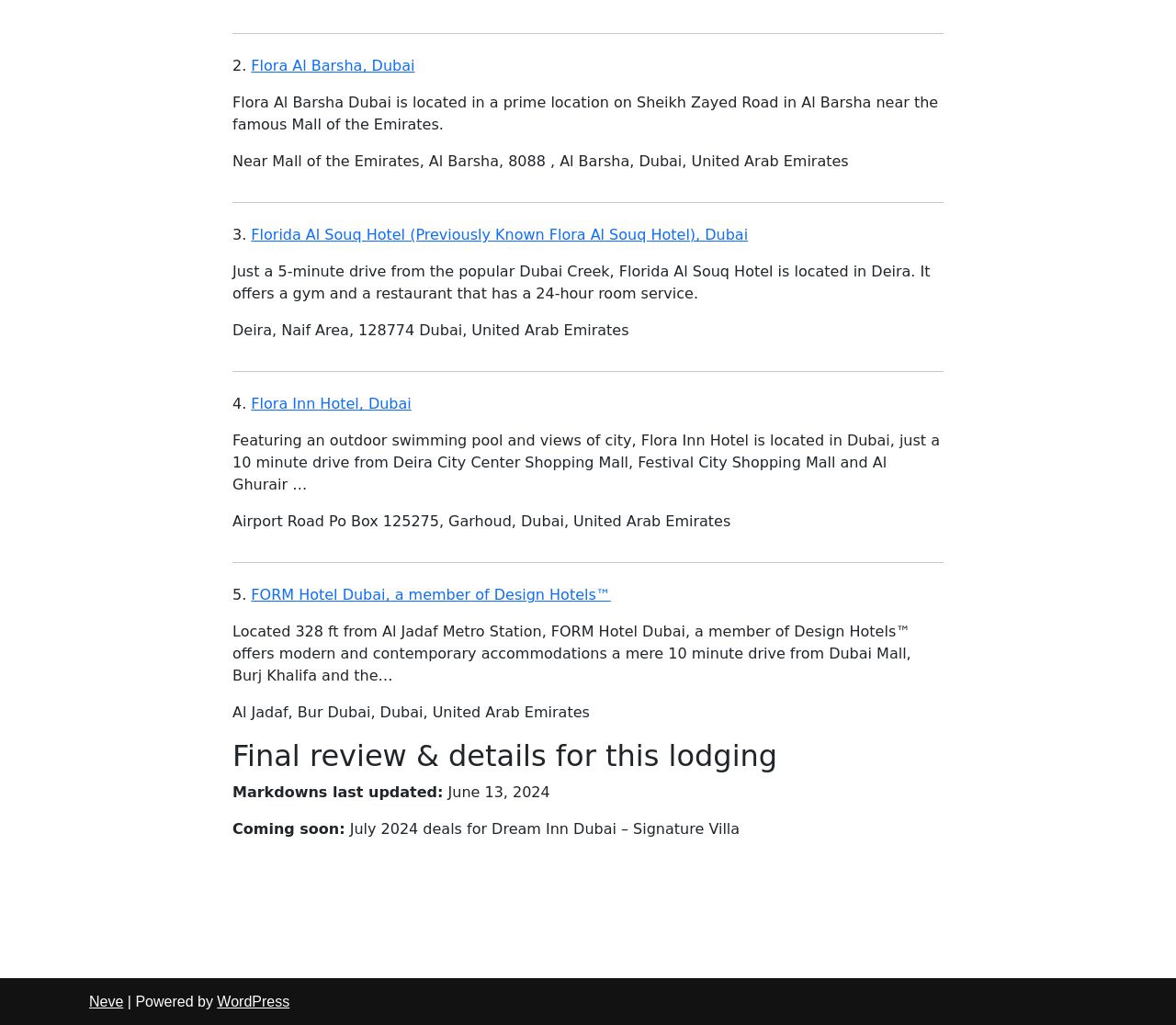Provide the bounding box coordinates of the HTML element this sentence describes: "WordPress". The bounding box coordinates consist of four float numbers between 0 and 1, i.e., [left, top, right, bottom].

[0.185, 0.969, 0.246, 0.985]